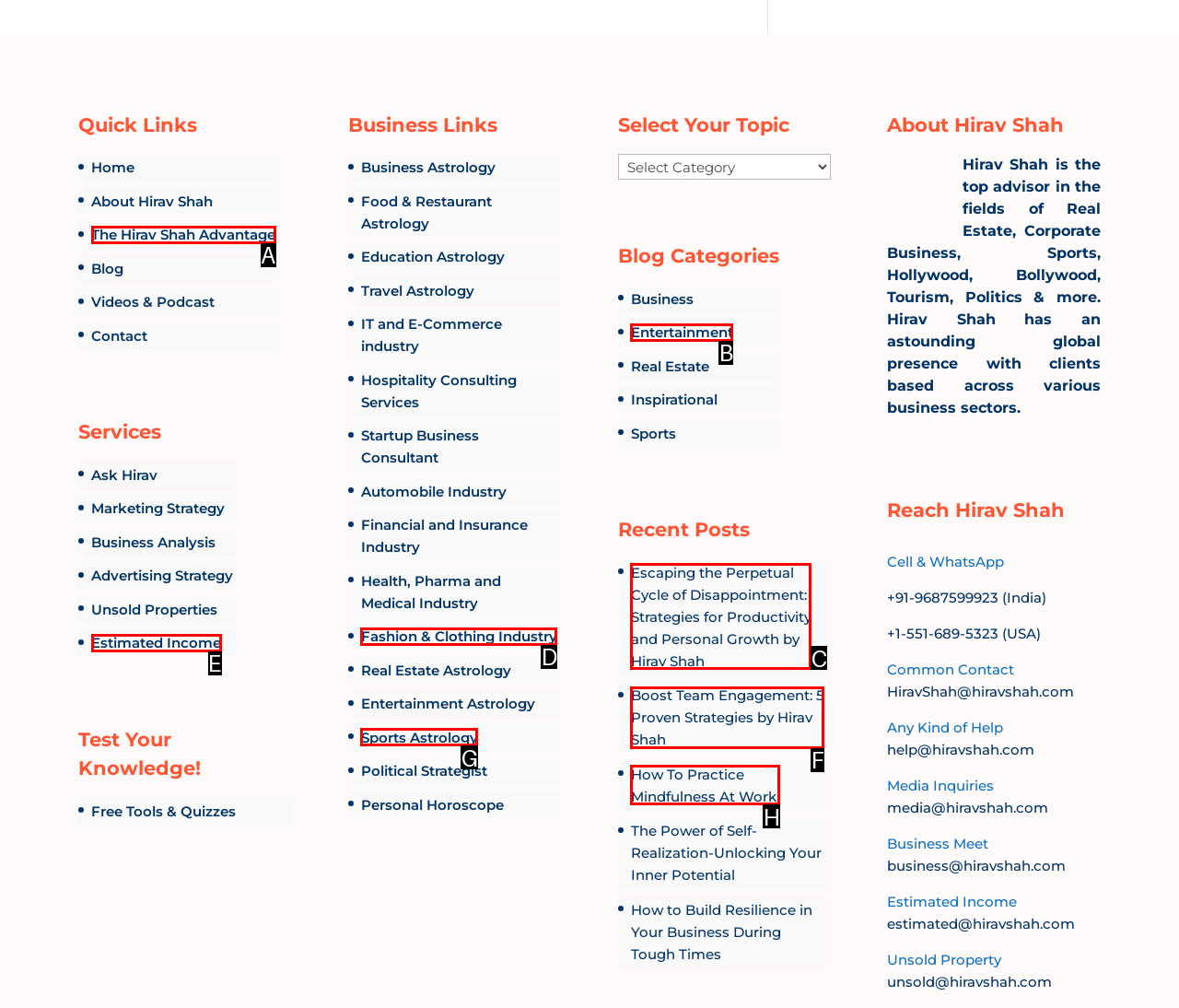Choose the HTML element that best fits the description: The Hirav Shah Advantage. Answer with the option's letter directly.

A